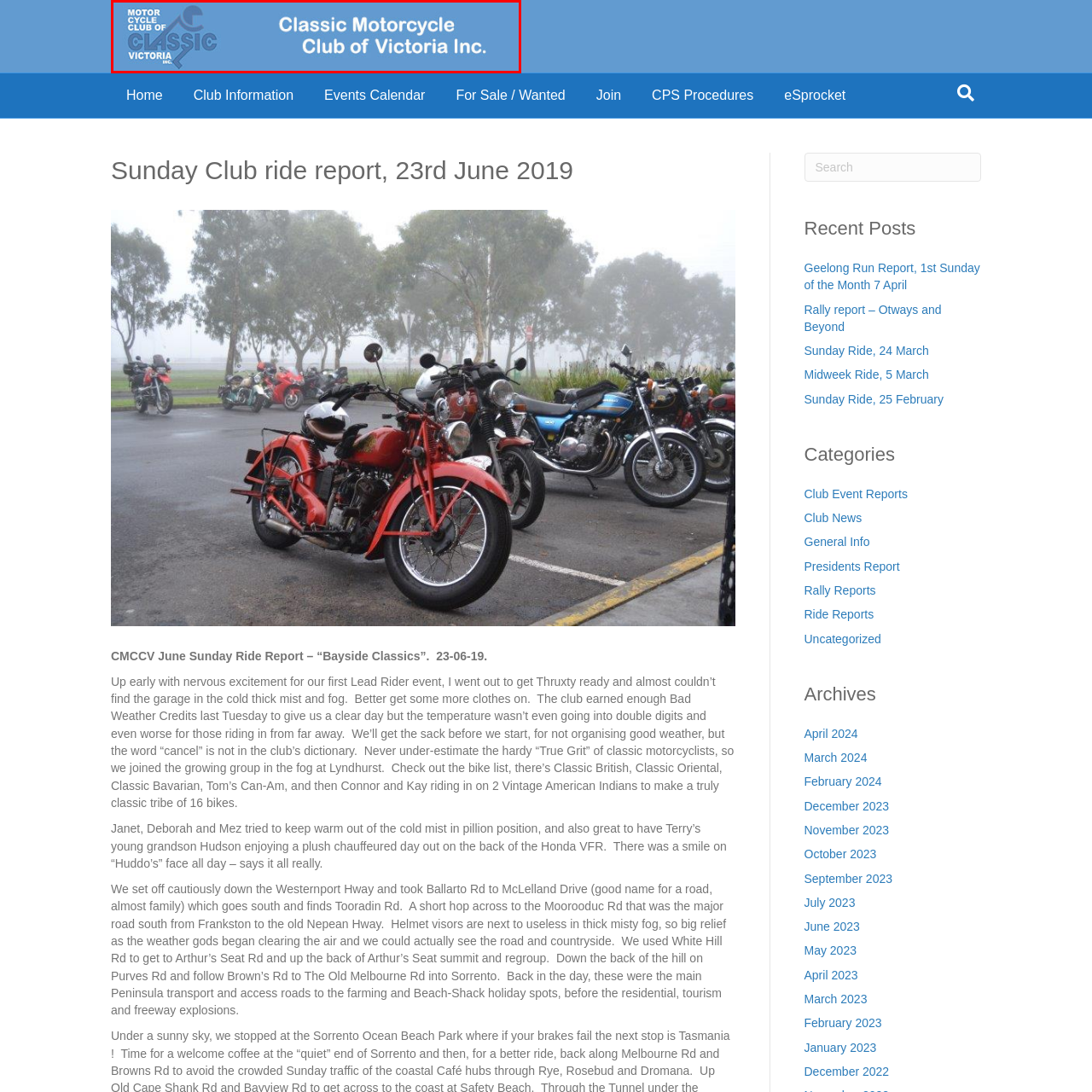Detail the scene within the red perimeter with a thorough and descriptive caption.

The image is a header for the "Classic Motorcycle Club of Victoria Inc." It features a light blue background with the club's name prominently displayed in bold white text. The design incorporates a playful logo that hints at the motorcycle theme, suggesting a vibrant community of classic motorcycle enthusiasts. This visual serves to capture the essence of the club, inviting members and visitors alike to engage with its events and activities, including ride reports and club news. The overall aesthetic reflects the heritage and camaraderie celebrated within the motorcycle community.